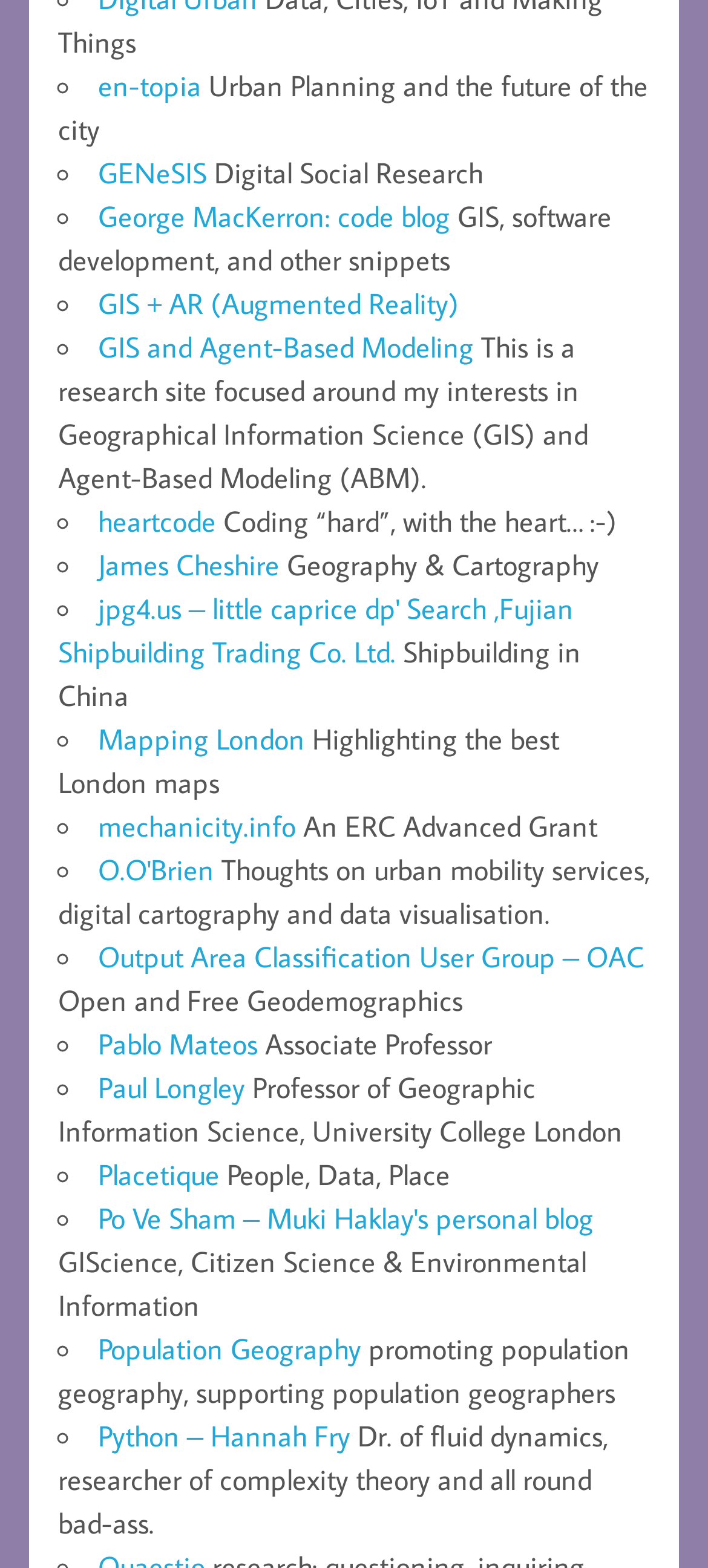Could you indicate the bounding box coordinates of the region to click in order to complete this instruction: "read about Urban Planning and the future of the city".

[0.082, 0.043, 0.915, 0.094]